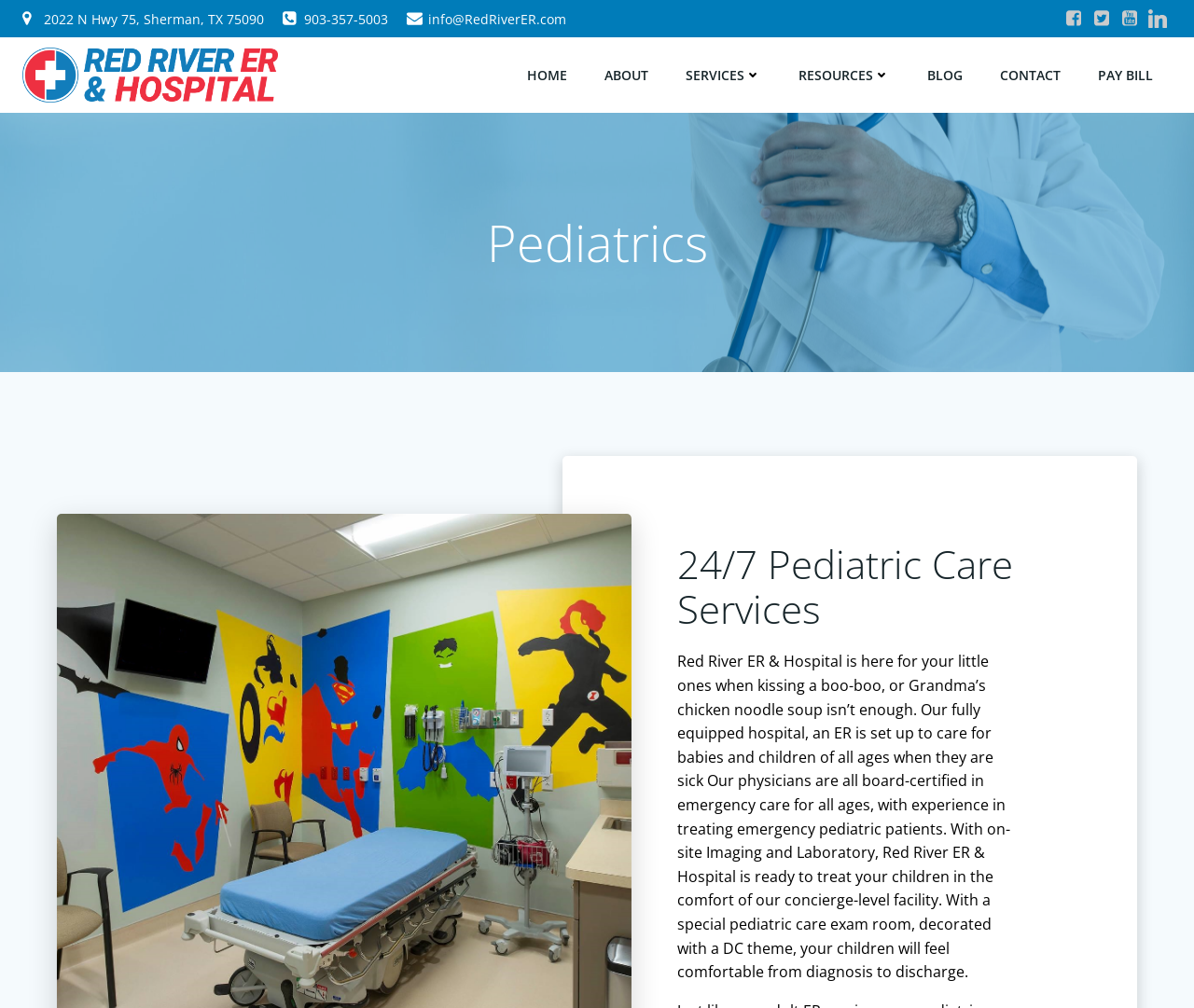How many social media icons are at the top right corner?
Based on the visual content, answer with a single word or a brief phrase.

4